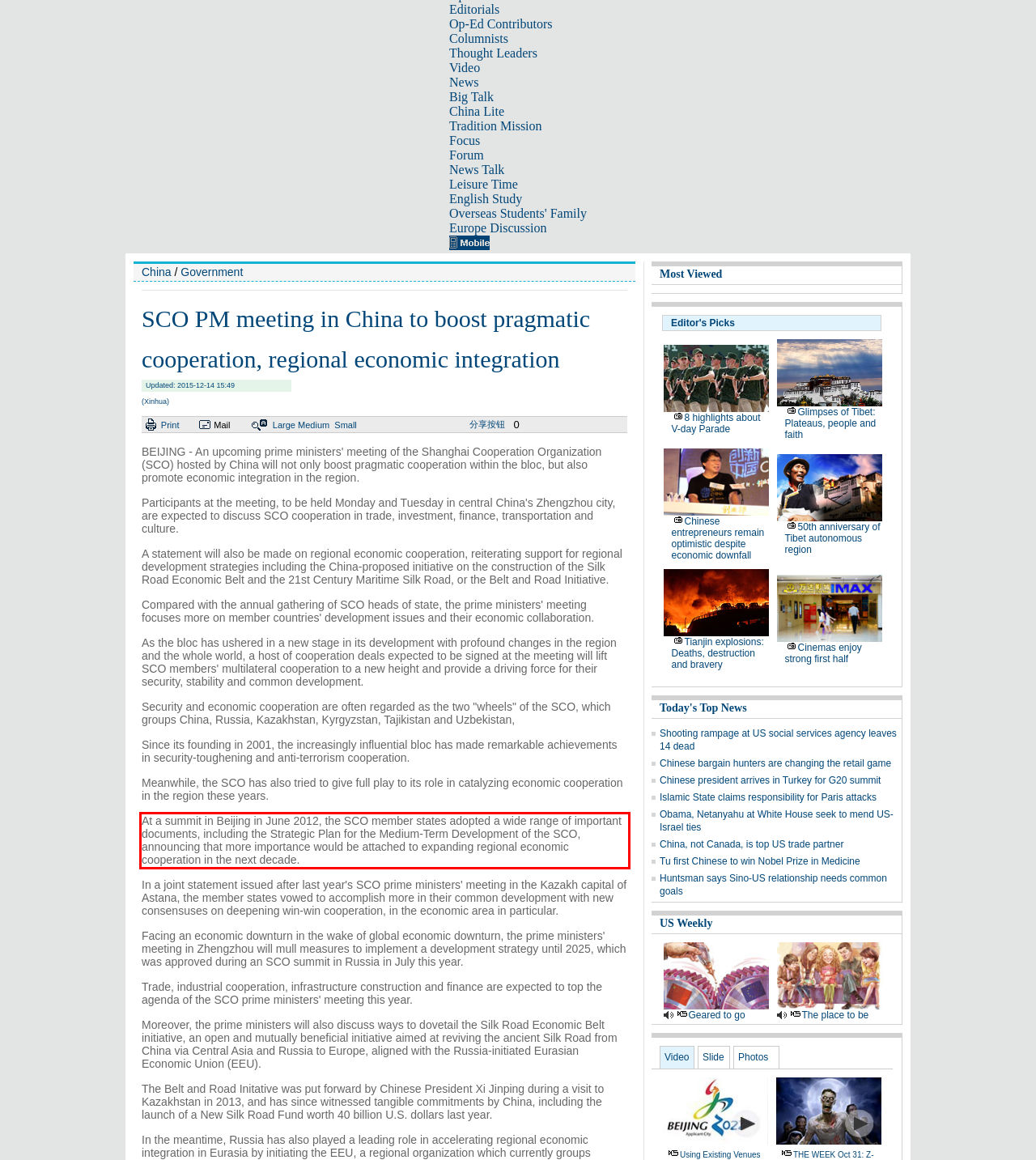Look at the provided screenshot of the webpage and perform OCR on the text within the red bounding box.

At a summit in Beijing in June 2012, the SCO member states adopted a wide range of important documents, including the Strategic Plan for the Medium-Term Development of the SCO, announcing that more importance would be attached to expanding regional economic cooperation in the next decade.